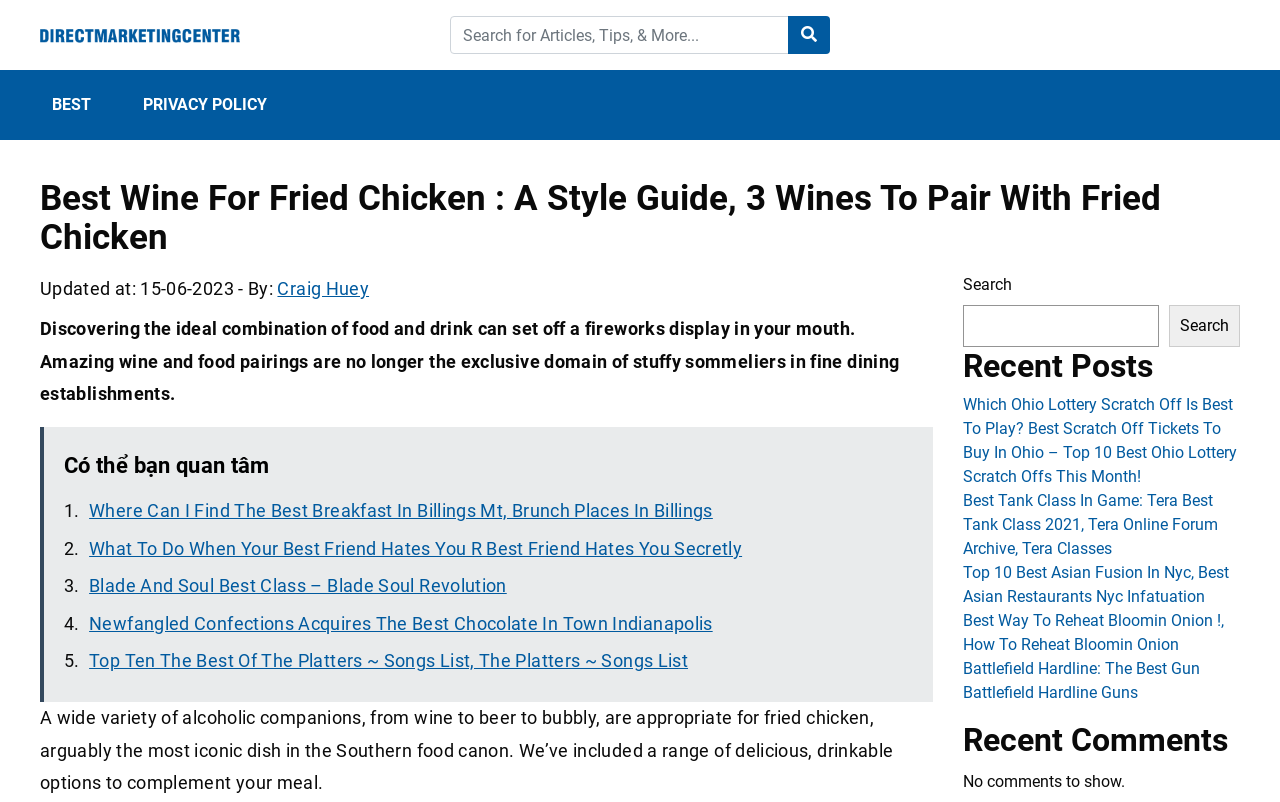Generate a comprehensive description of the contents of the webpage.

This webpage is about wine and food pairings, specifically focusing on the best wine to pair with fried chicken. At the top left corner, there is a logo of "Directmarketingcenter" with a link to the website. Next to it, there is a search bar with a placeholder text "Search for Articles, Tips, & More..." and a search button with a magnifying glass icon.

On the top right corner, there are three social media links represented by icons. Below the search bar, there are links to "BEST" and "PRIVACY POLICY" pages. A navigation breadcrumb is located below these links.

The main content of the webpage starts with a heading that reads "Best Wine For Fried Chicken : A Style Guide, 3 Wines To Pair With Fried Chicken". Below the heading, there is a text that indicates the article was updated on June 15, 2023, and written by Craig Huey.

The main article starts with a paragraph that describes the joy of discovering the perfect combination of food and drink. It then transitions into a discussion about wine and food pairings, specifically highlighting the versatility of fried chicken as a dish that can be paired with a variety of drinks.

On the right side of the webpage, there are several links to related articles, including "Where Can I Find The Best Breakfast In Billings Mt, Brunch Places In Billings" and "Blade And Soul Best Class – Blade Soul Revolution". These links are grouped together under a heading that reads "Có thể bạn quan tâm", which translates to "You may be interested".

Below the main article, there is a section that discusses the various types of drinks that can be paired with fried chicken, including wine, beer, and bubbly. This section is followed by a search bar and a heading that reads "Recent Posts". Below the heading, there are several links to recent articles, including "Which Ohio Lottery Scratch Off Is Best To Play?" and "Best Tank Class In Game: Tera Best Tank Class 2021".

Finally, there is a section that displays recent comments, but it appears to be empty with a message that reads "No comments to show."